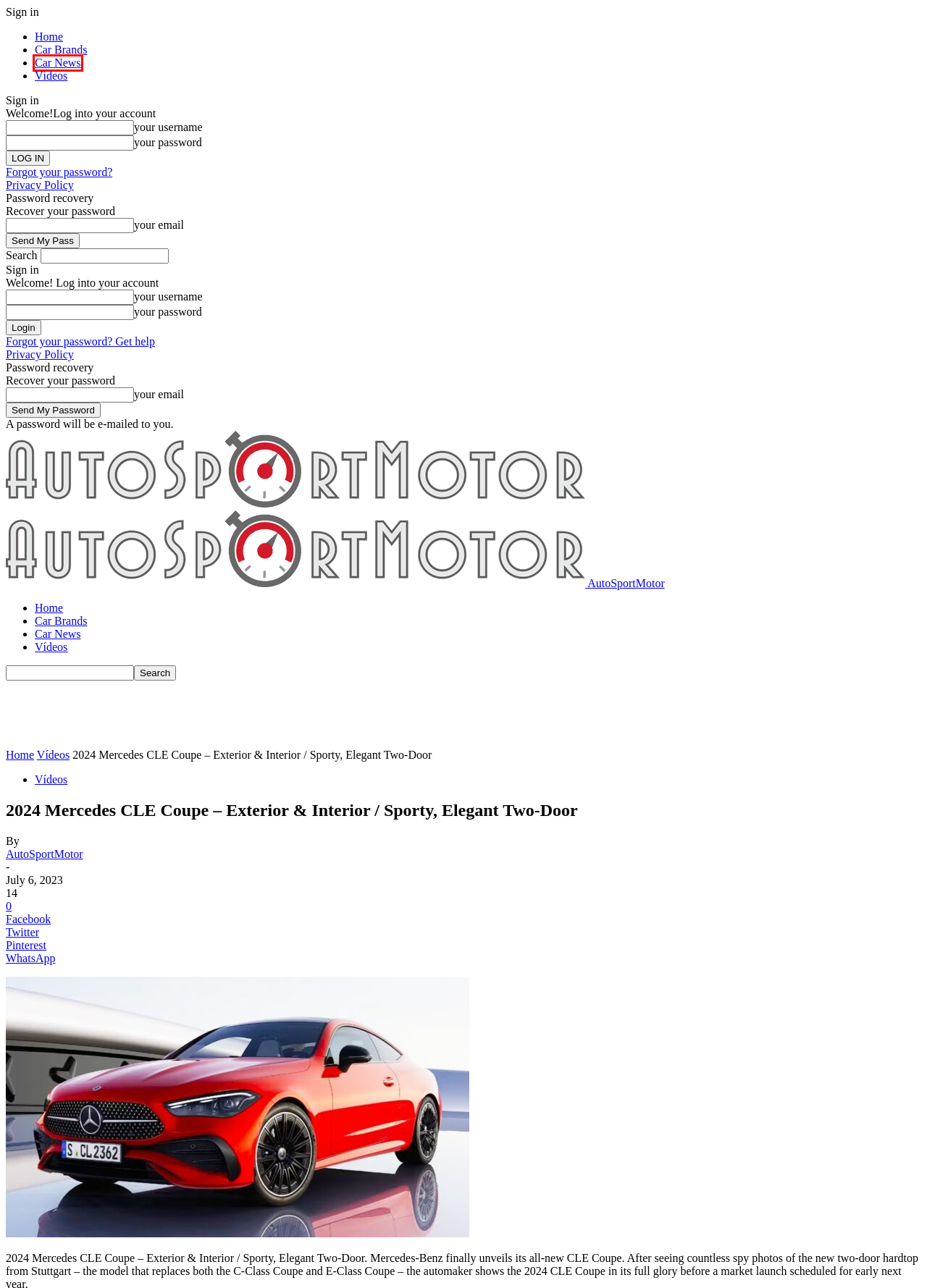You are given a screenshot of a webpage with a red rectangle bounding box around a UI element. Select the webpage description that best matches the new webpage after clicking the element in the bounding box. Here are the candidates:
A. Car Brands | AutoSportMotor
B. The Copy of the Tesla Cybertuck: Aitekx Robotruck
C. Vídeos | AutoSportMotor
D. 4DriveTime | AutoSportMotor
E. Privacy Policy | AutoSportMotor
F. Car News | AutoSportMotor
G. 2024 BMW X5 M Competition – The Definitive High-Performance SUV
H. AutoSportMotor | Best Hybrid and Electric New Cars

F